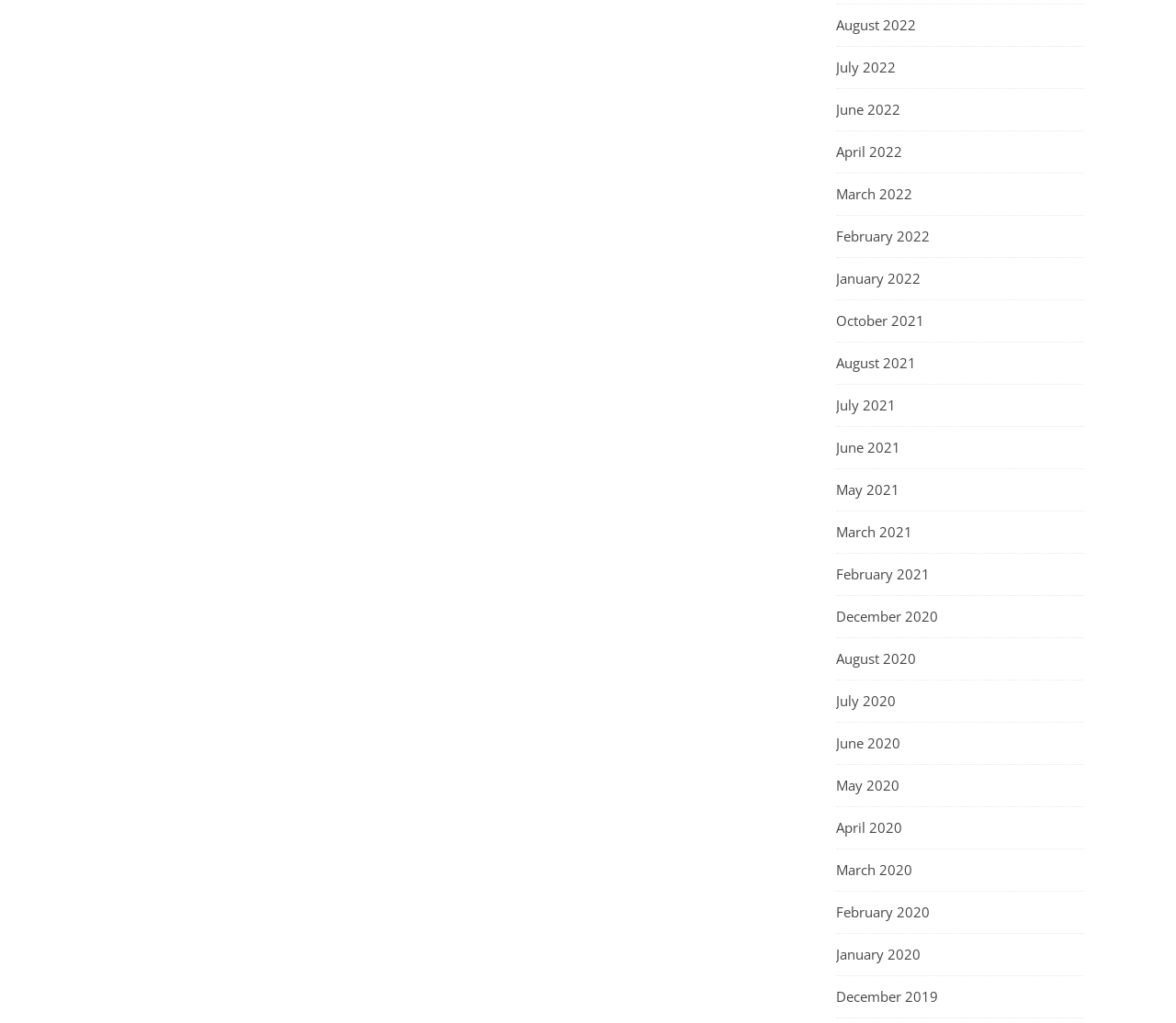Provide a short answer to the following question with just one word or phrase: Is there a link for May 2022?

No